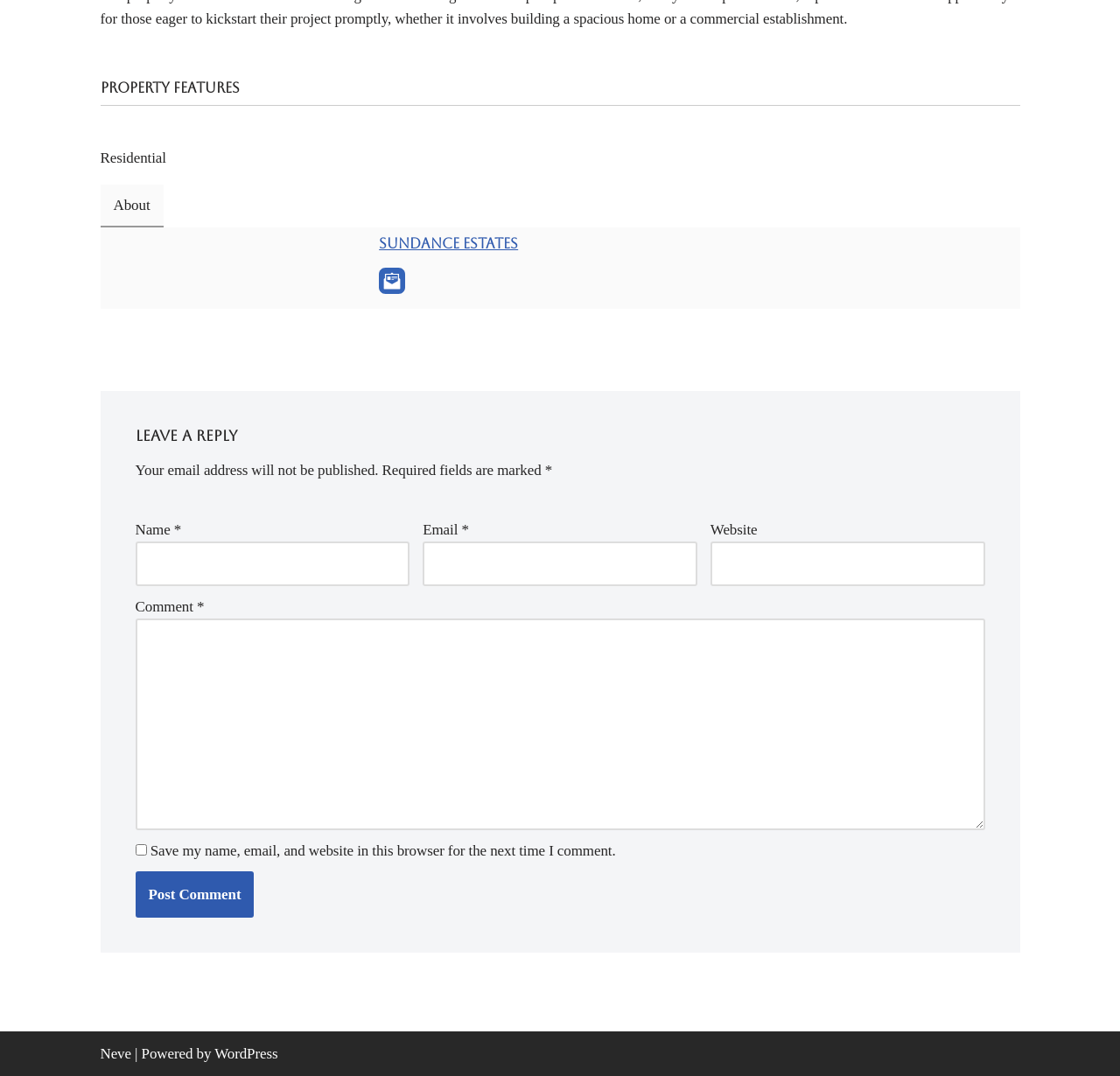Please answer the following question using a single word or phrase: 
What is the name of the residential property?

Sundance Estates